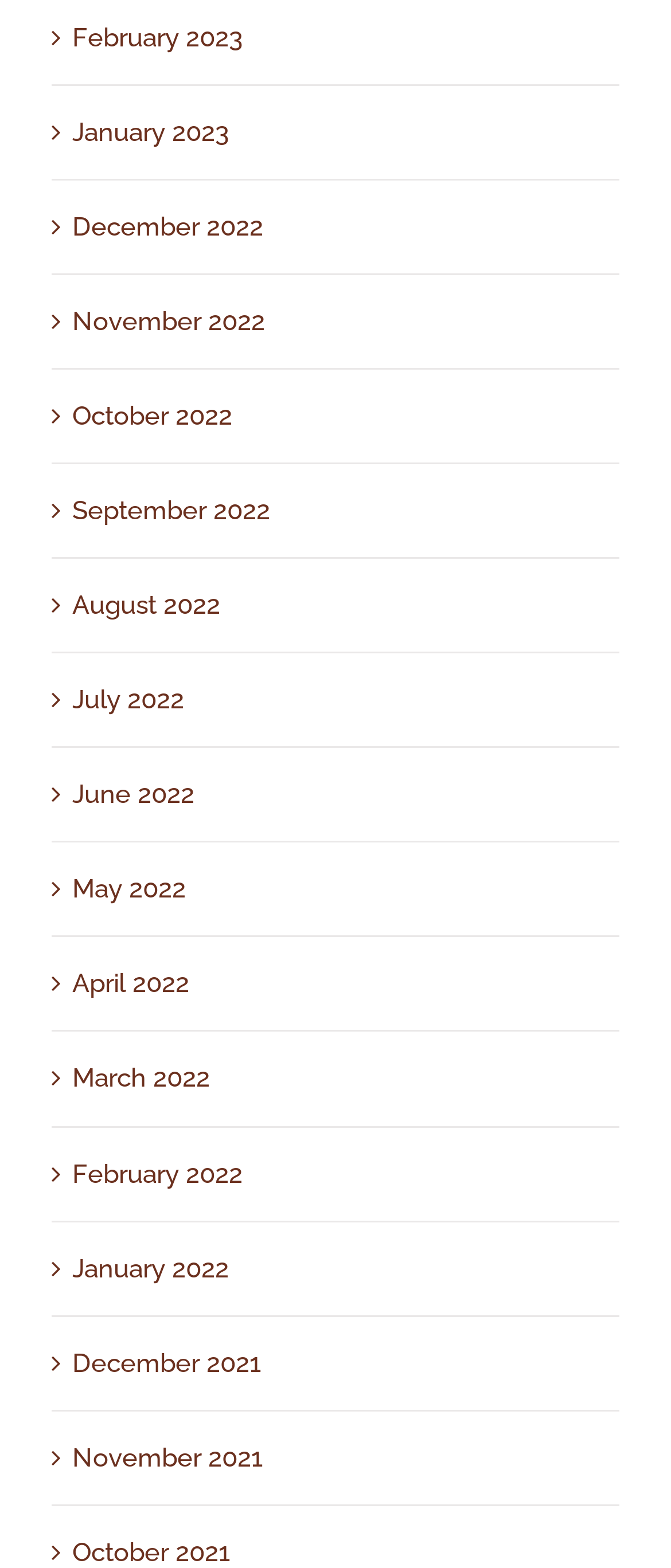Are the months listed in chronological order?
Give a one-word or short phrase answer based on the image.

Yes